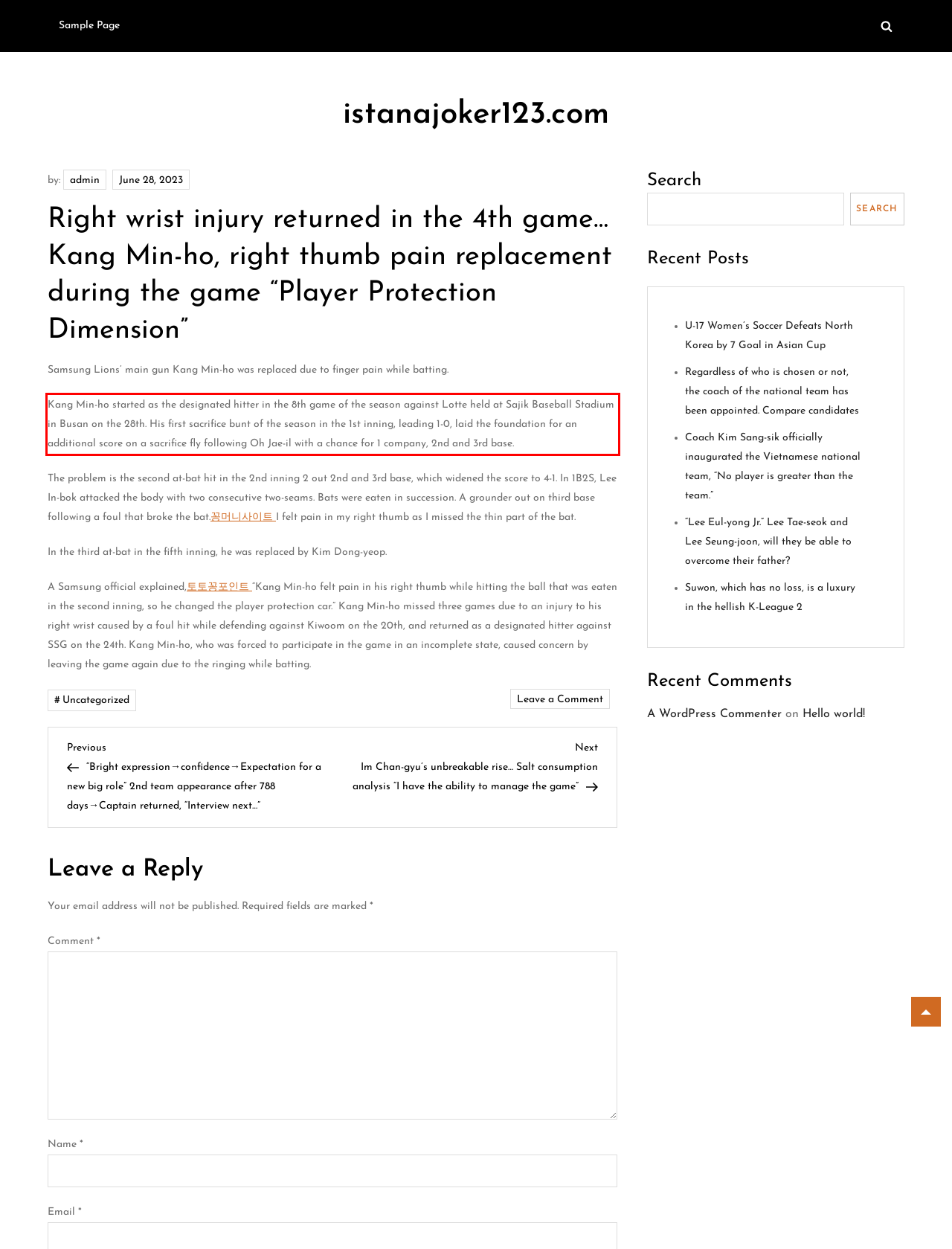You are looking at a screenshot of a webpage with a red rectangle bounding box. Use OCR to identify and extract the text content found inside this red bounding box.

Kang Min-ho started as the designated hitter in the 8th game of the season against Lotte held at Sajik Baseball Stadium in Busan on the 28th. His first sacrifice bunt of the season in the 1st inning, leading 1-0, laid the foundation for an additional score on a sacrifice fly following Oh Jae-il with a chance for 1 company, 2nd and 3rd base.